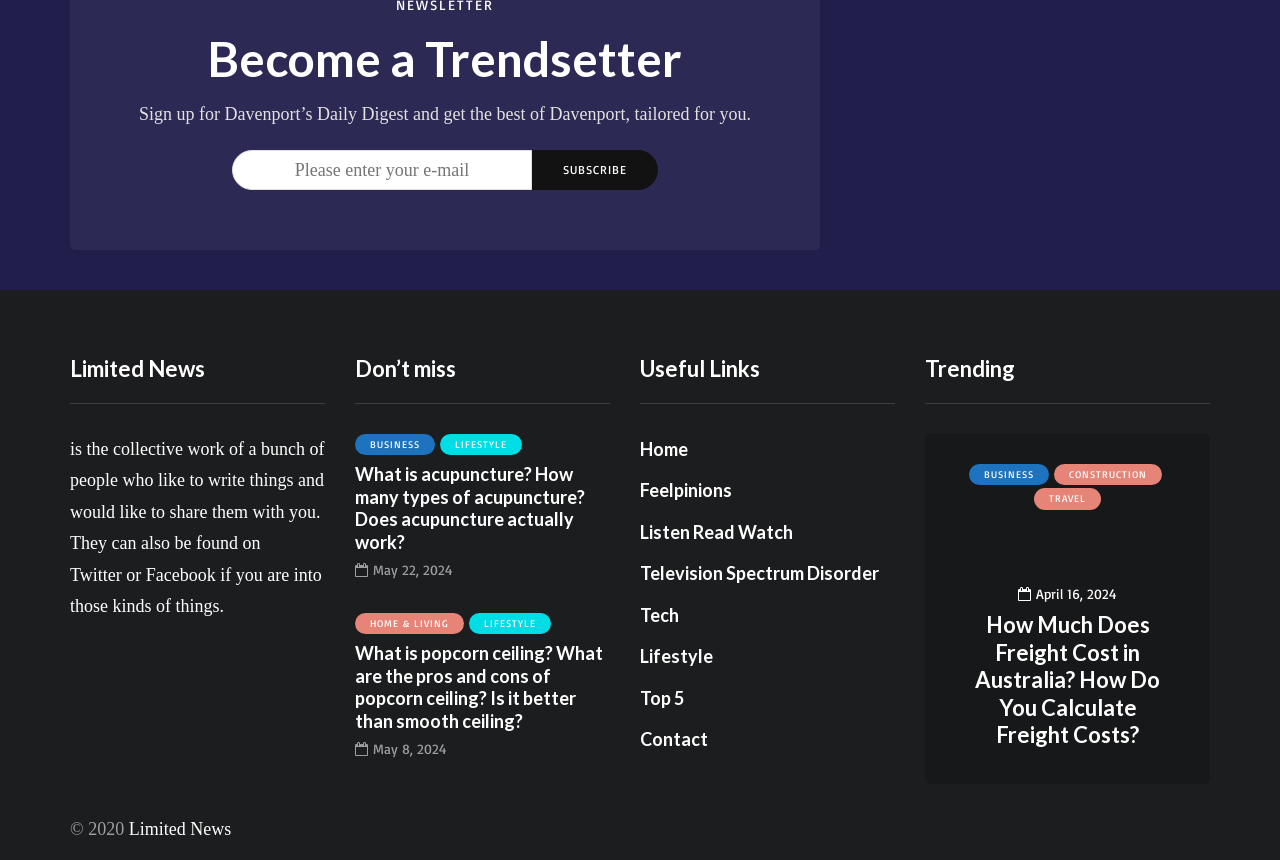Provide a brief response to the question below using a single word or phrase: 
What is the topic of the article with the most recent timestamp?

Acupuncture